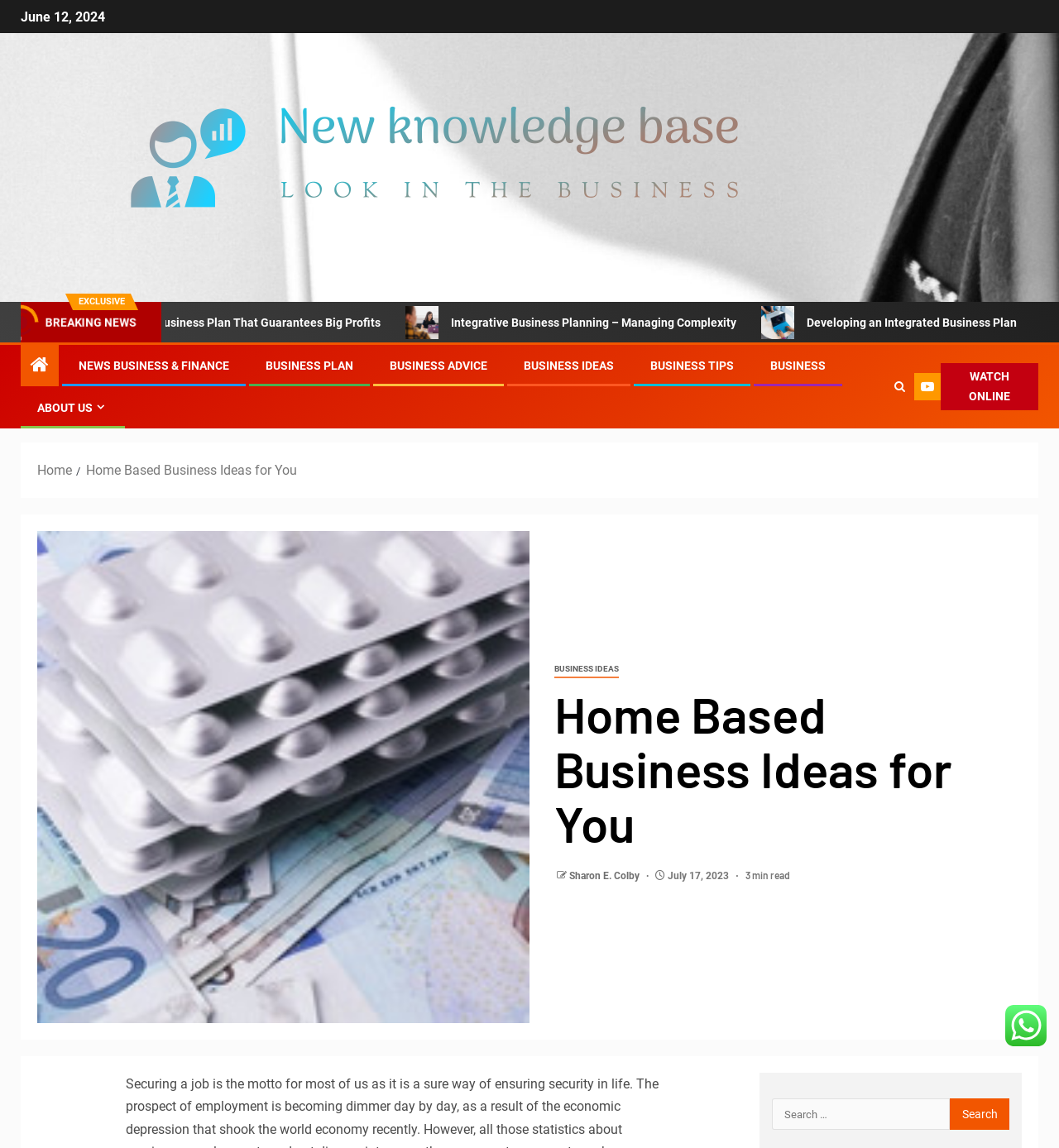Can you find the bounding box coordinates for the element that needs to be clicked to execute this instruction: "Read 'Integrative Business Planning – Managing Complexity'"? The coordinates should be given as four float numbers between 0 and 1, i.e., [left, top, right, bottom].

[0.322, 0.266, 0.658, 0.295]